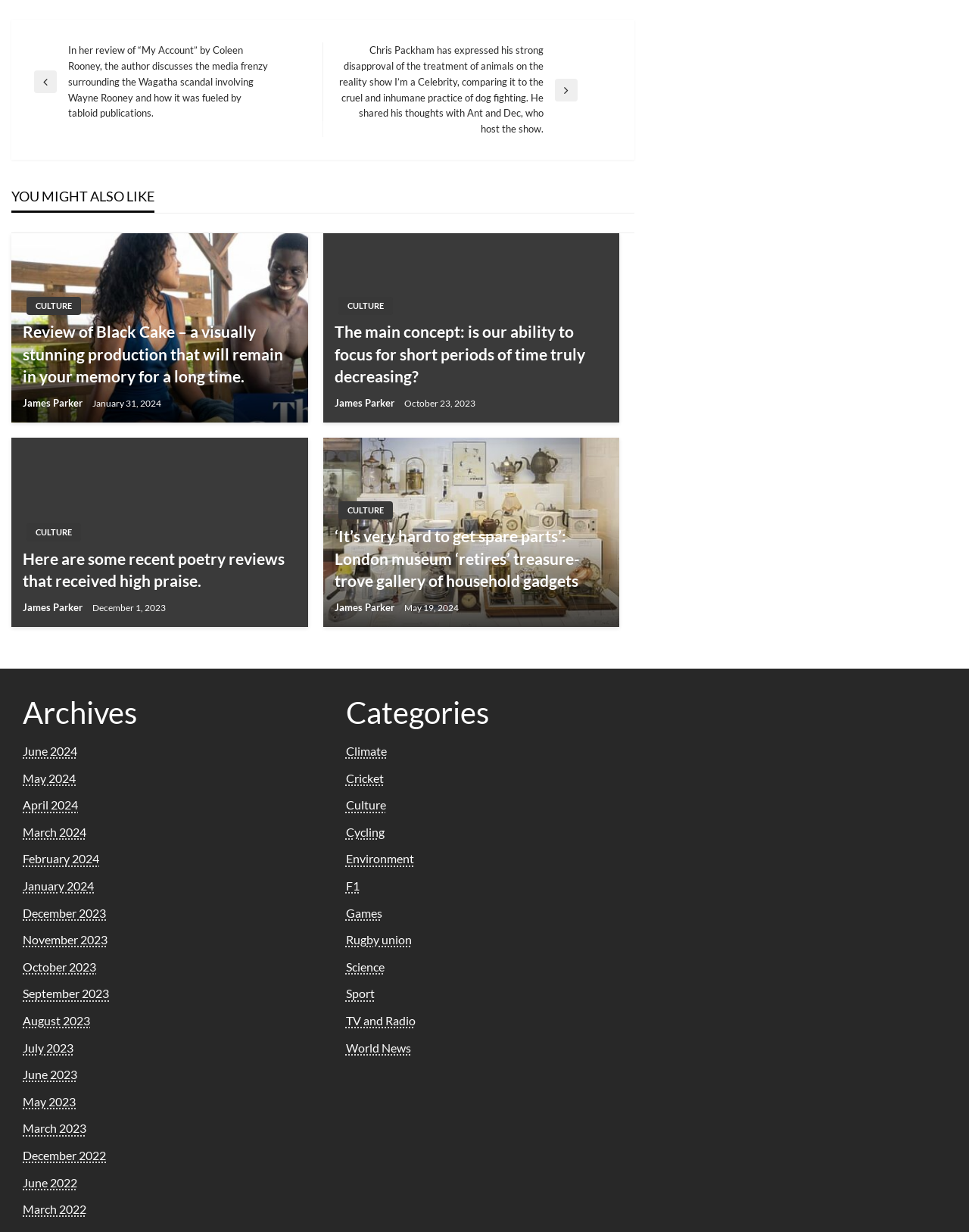Please specify the bounding box coordinates of the clickable region to carry out the following instruction: "Go to the home page". The coordinates should be four float numbers between 0 and 1, in the format [left, top, right, bottom].

None